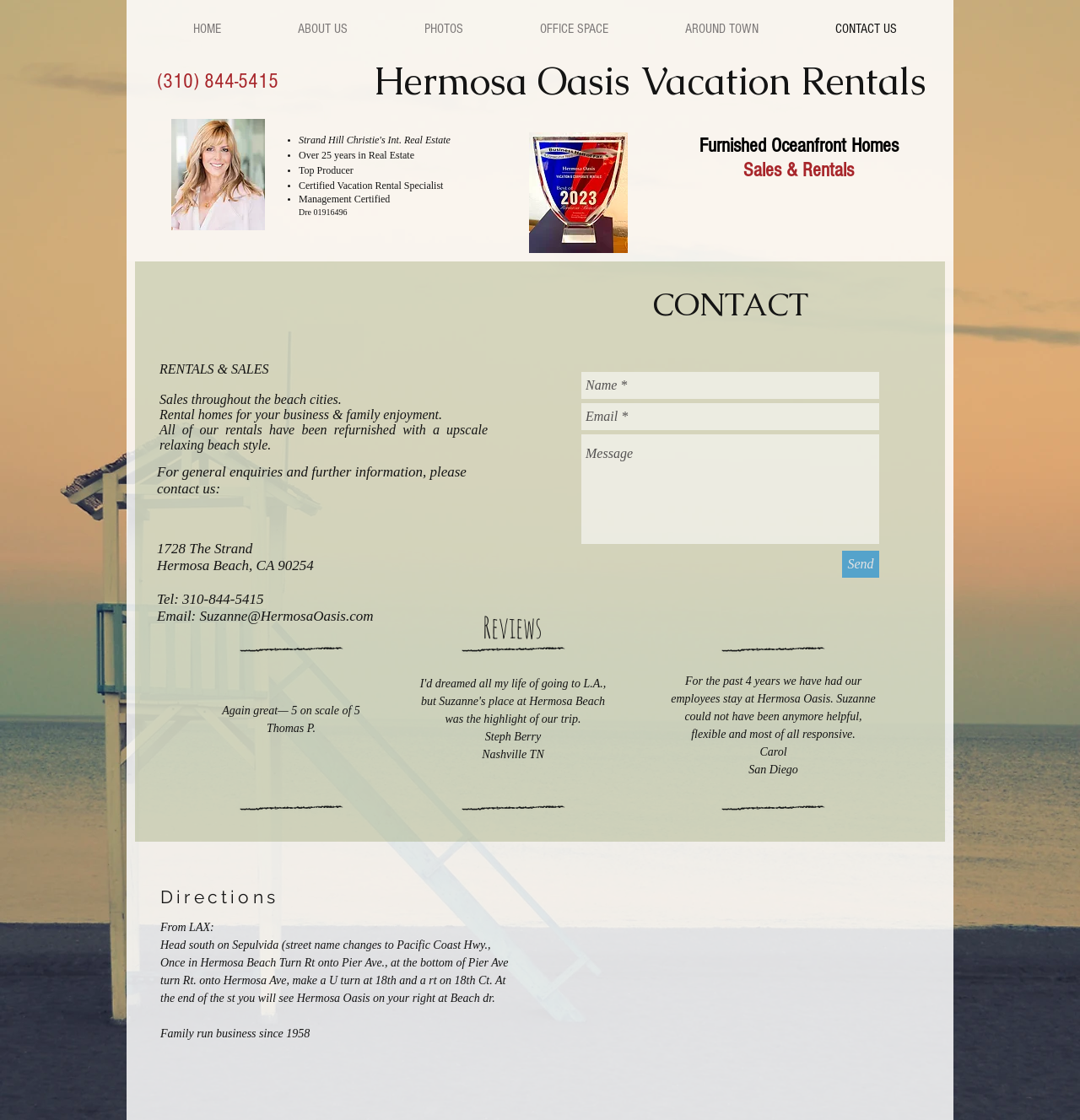Please identify the bounding box coordinates of the area that needs to be clicked to follow this instruction: "Click the CONTACT US link".

[0.738, 0.008, 0.866, 0.043]